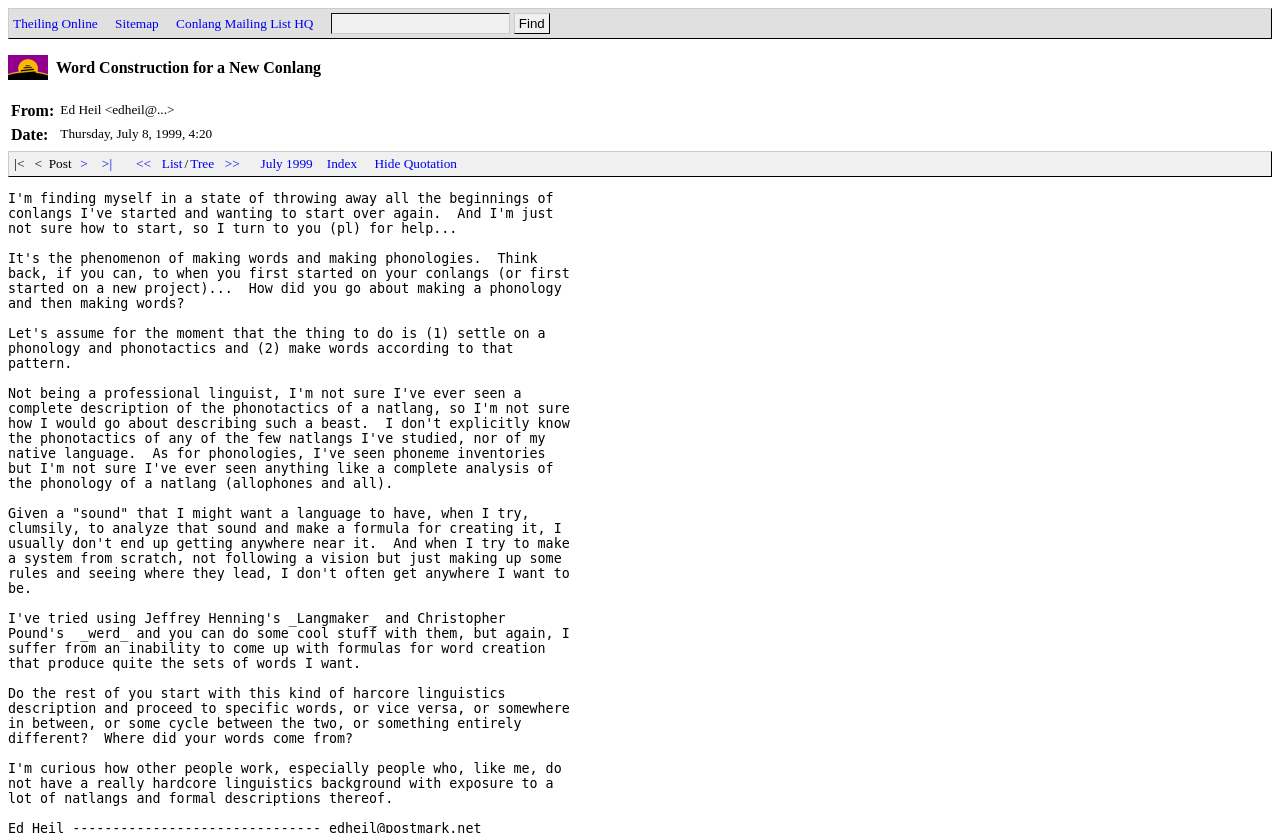Pinpoint the bounding box coordinates of the element you need to click to execute the following instruction: "Find a word construction". The bounding box should be represented by four float numbers between 0 and 1, in the format [left, top, right, bottom].

[0.401, 0.016, 0.429, 0.041]